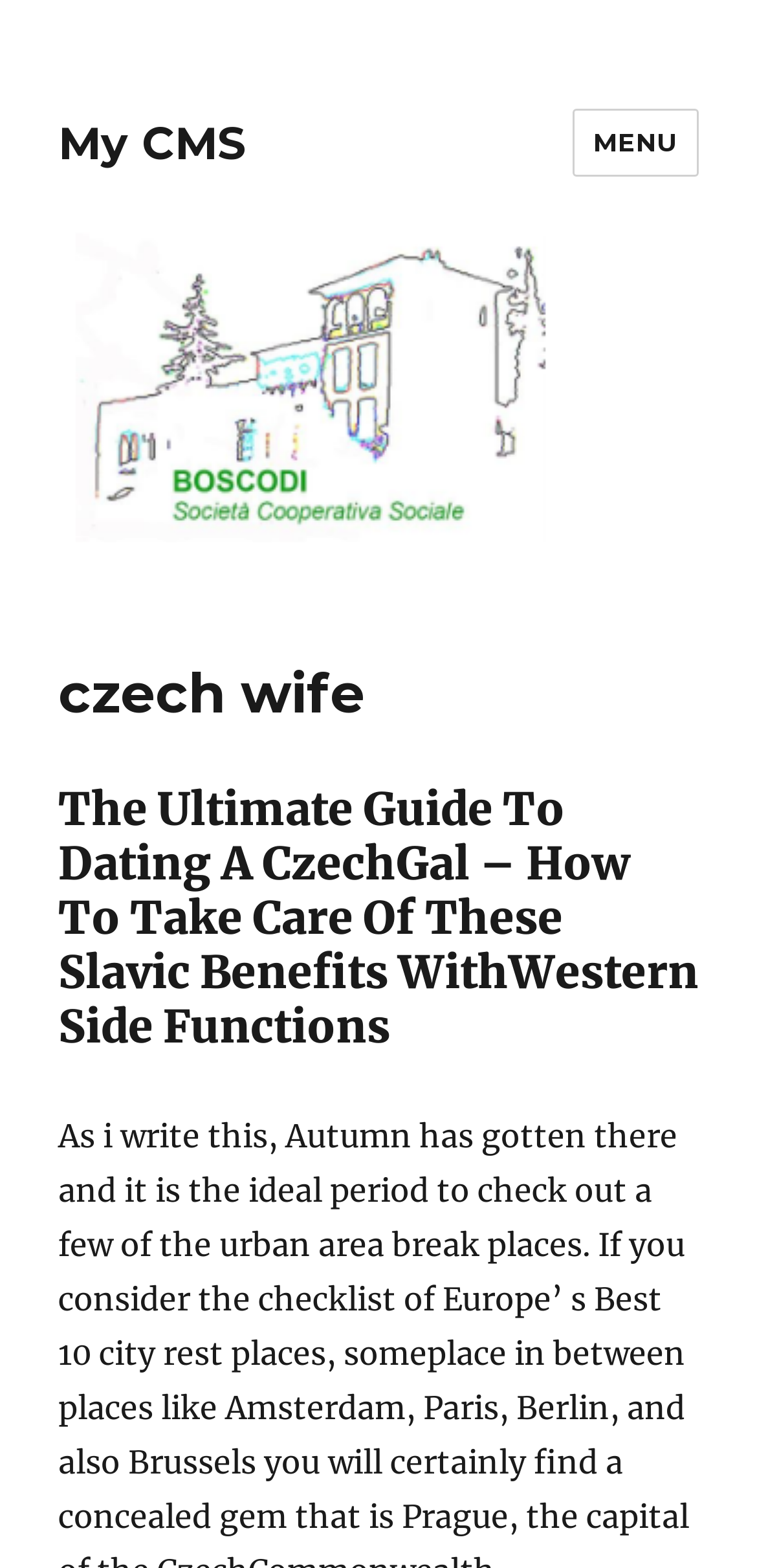Describe all visible elements and their arrangement on the webpage.

The webpage is titled "czech wife – My CMS" and appears to be a blog or article page. At the top left, there is a link labeled "My CMS" which is likely a logo or a navigation link. To the right of this link, there is a button labeled "MENU" that controls two navigation menus: site-navigation and social-navigation.

Below the top navigation section, there is a large header image that spans most of the width of the page, with the text "My CMS" overlaid on top of it. Above the image, there is a heading that reads "czech wife". The main content of the page is introduced by a longer heading that reads "The Ultimate Guide To Dating A Czech Gal – How To Take Care Of These Slavic Beauties With Western Side Functions". This heading is positioned below the image and spans the same width as the image.